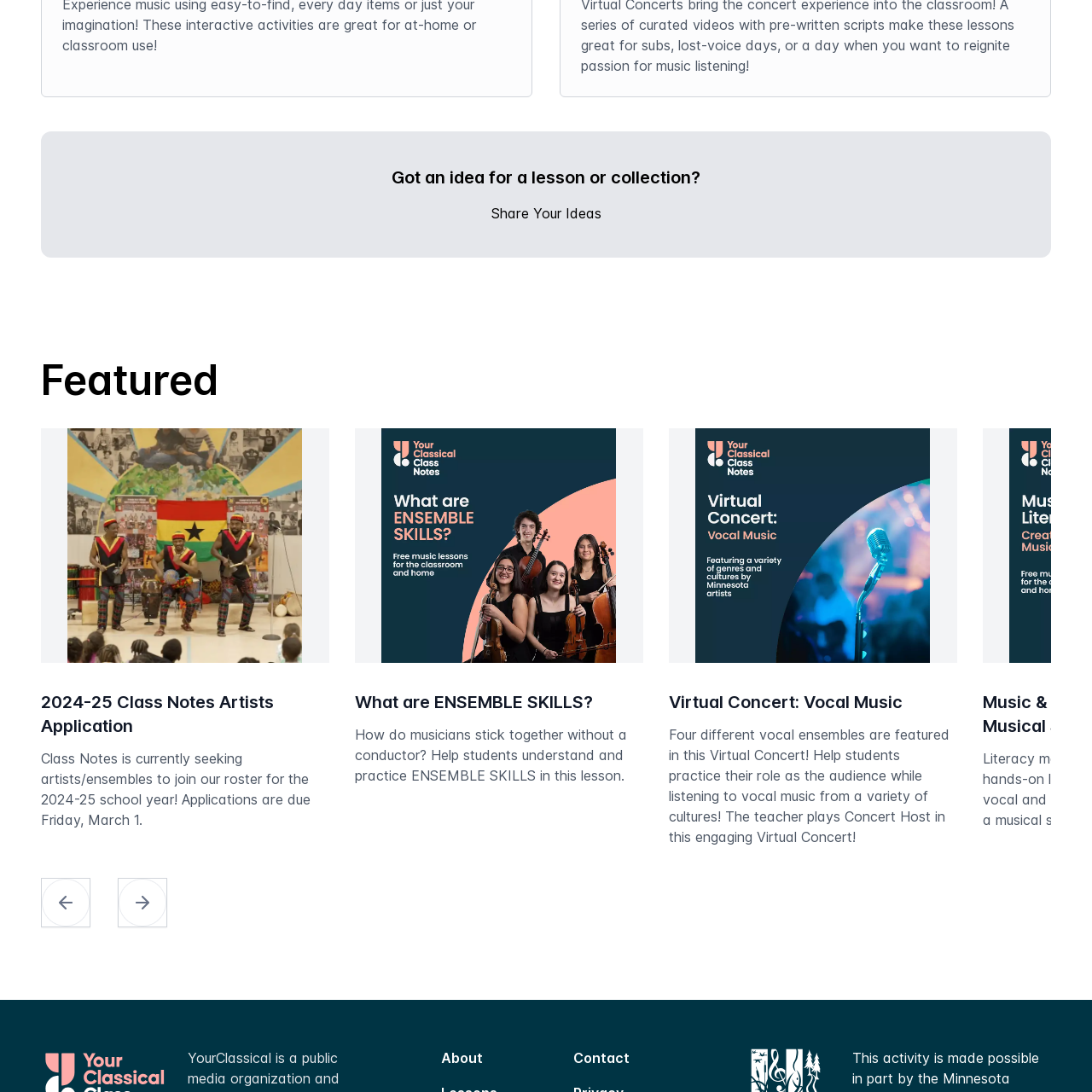Describe extensively the image content marked by the red bounding box.

The image features three men energetically playing hand percussion instruments, likely in an elementary school setting. They are engaging with students, contributing to a vibrant and interactive musical environment. This scene captures the essence of collaboration and creativity in music education, emphasizing the importance of ensemble skills. The context suggests it is part of the 2024-25 Class Notes Artists Application, an initiative encouraging talented artists and ensembles to apply for educational programs. This image embodies the spirit of music education, showcasing how professional musicians can inspire and enhance learning experiences for young students.